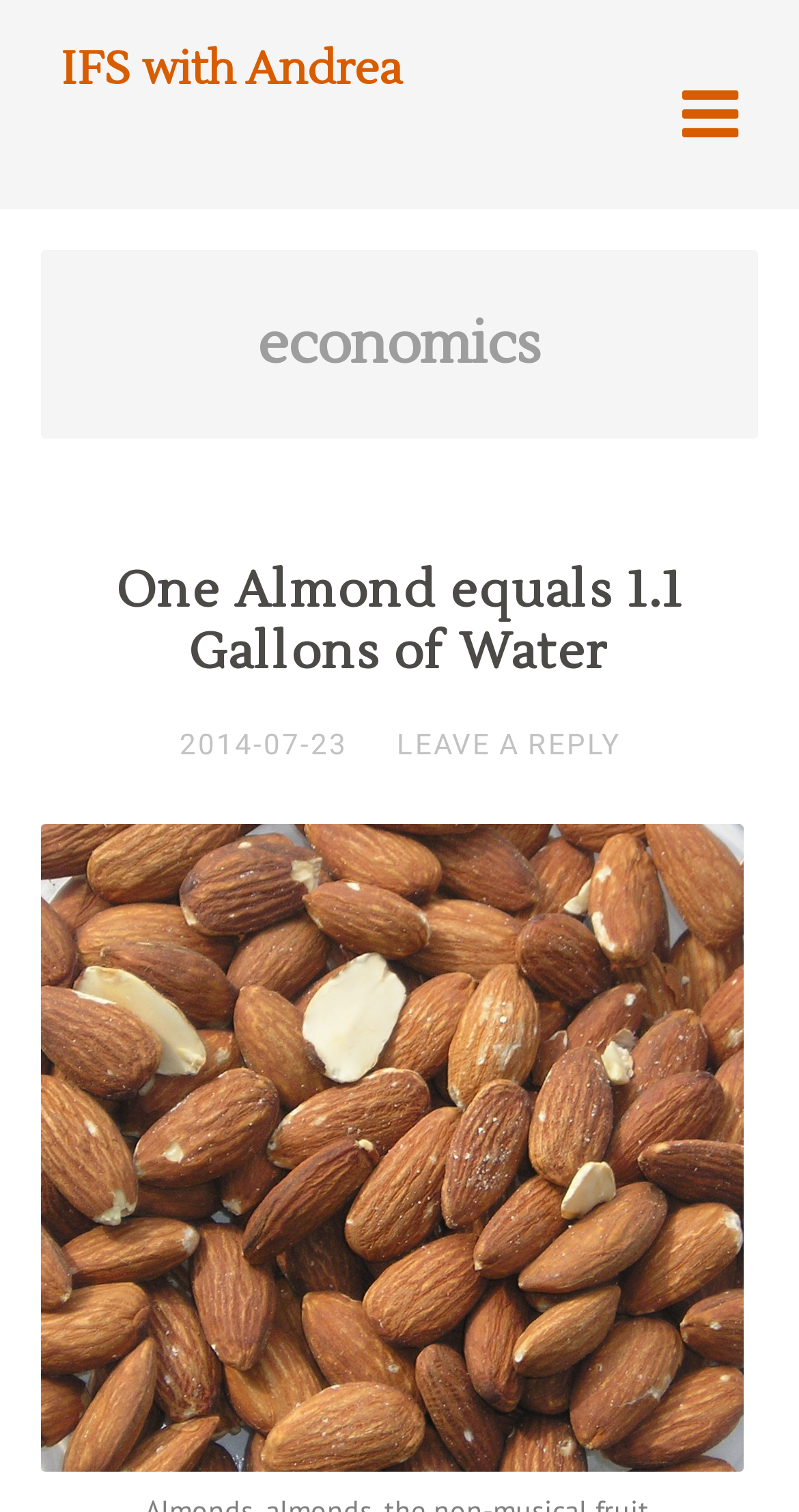Based on the element description 2014-07-23, identify the bounding box of the UI element in the given webpage screenshot. The coordinates should be in the format (top-left x, top-left y, bottom-right x, bottom-right y) and must be between 0 and 1.

[0.224, 0.481, 0.435, 0.503]